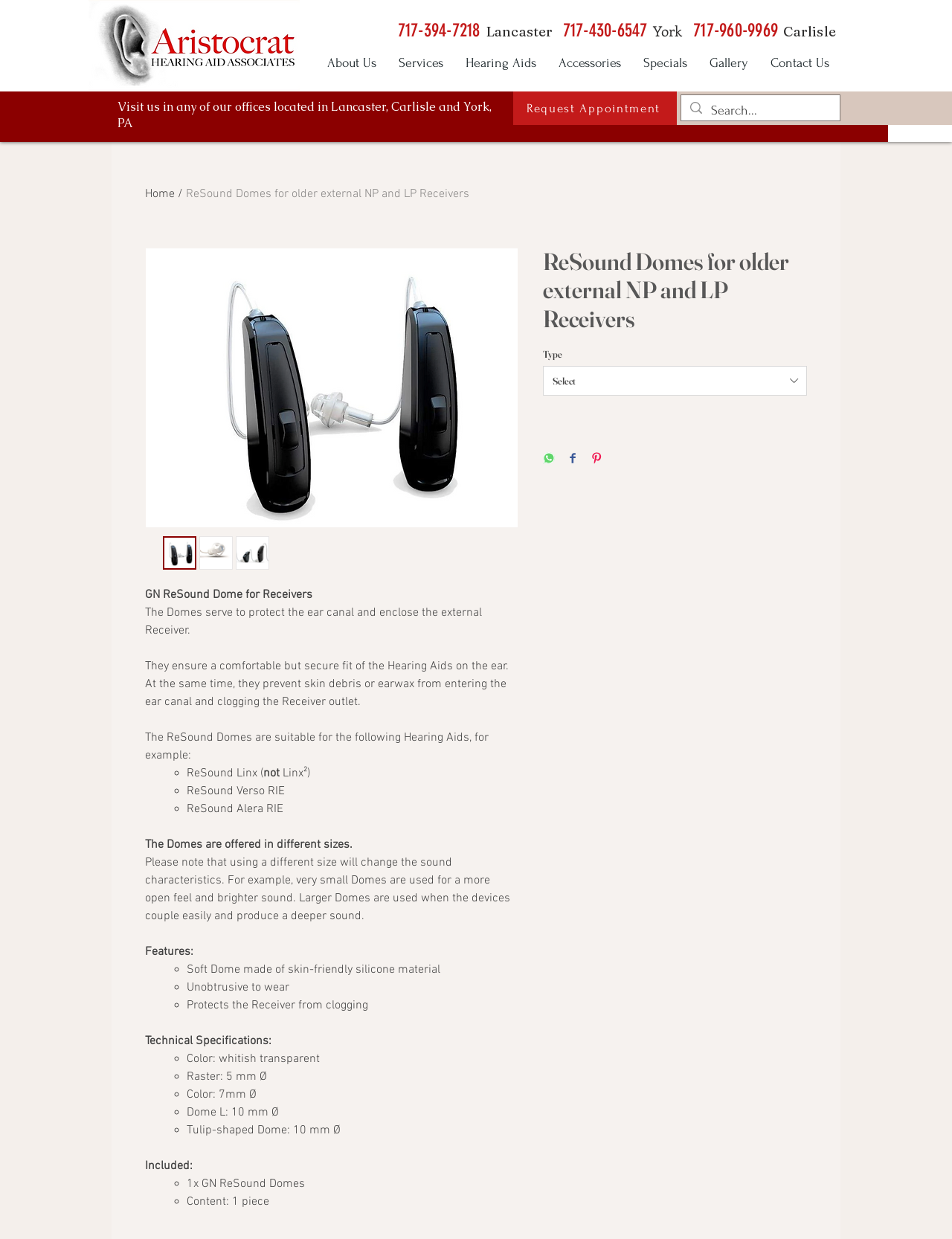Reply to the question with a brief word or phrase: How many pieces are included in the ReSound Domes package?

1 piece